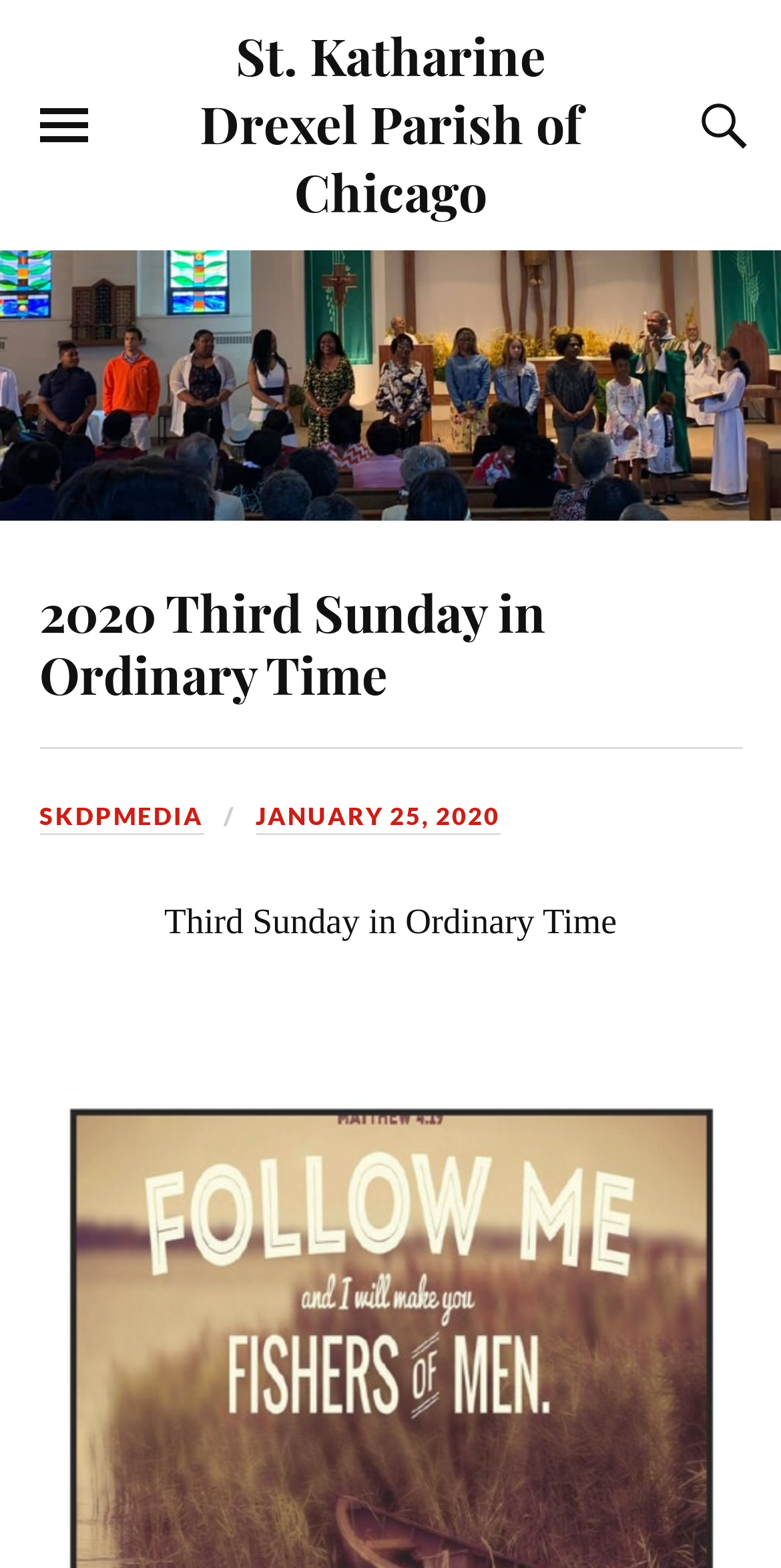Please determine the heading text of this webpage.

2020 Third Sunday in Ordinary Time